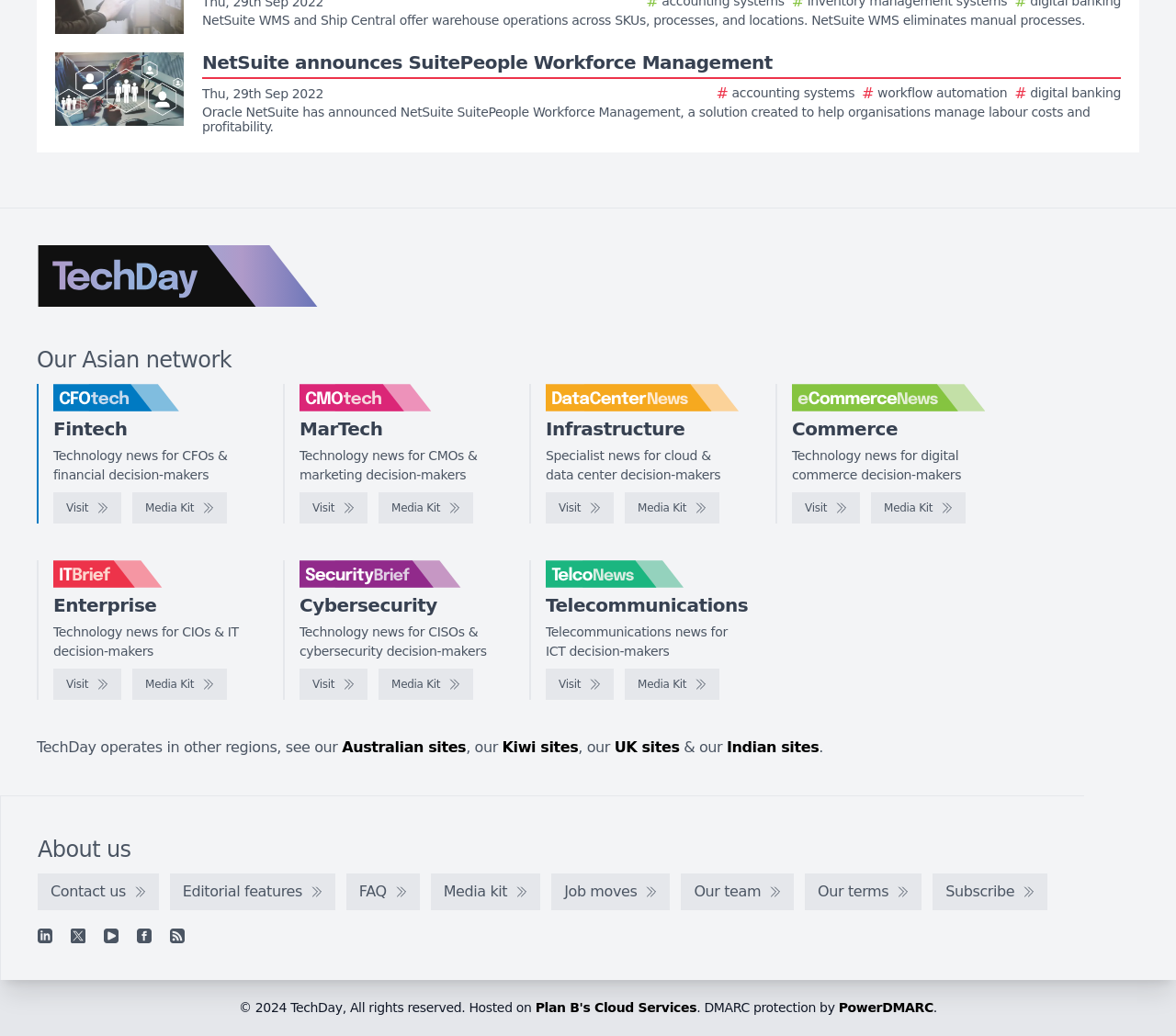Provide a brief response in the form of a single word or phrase:
What is the name of the website?

TechDay